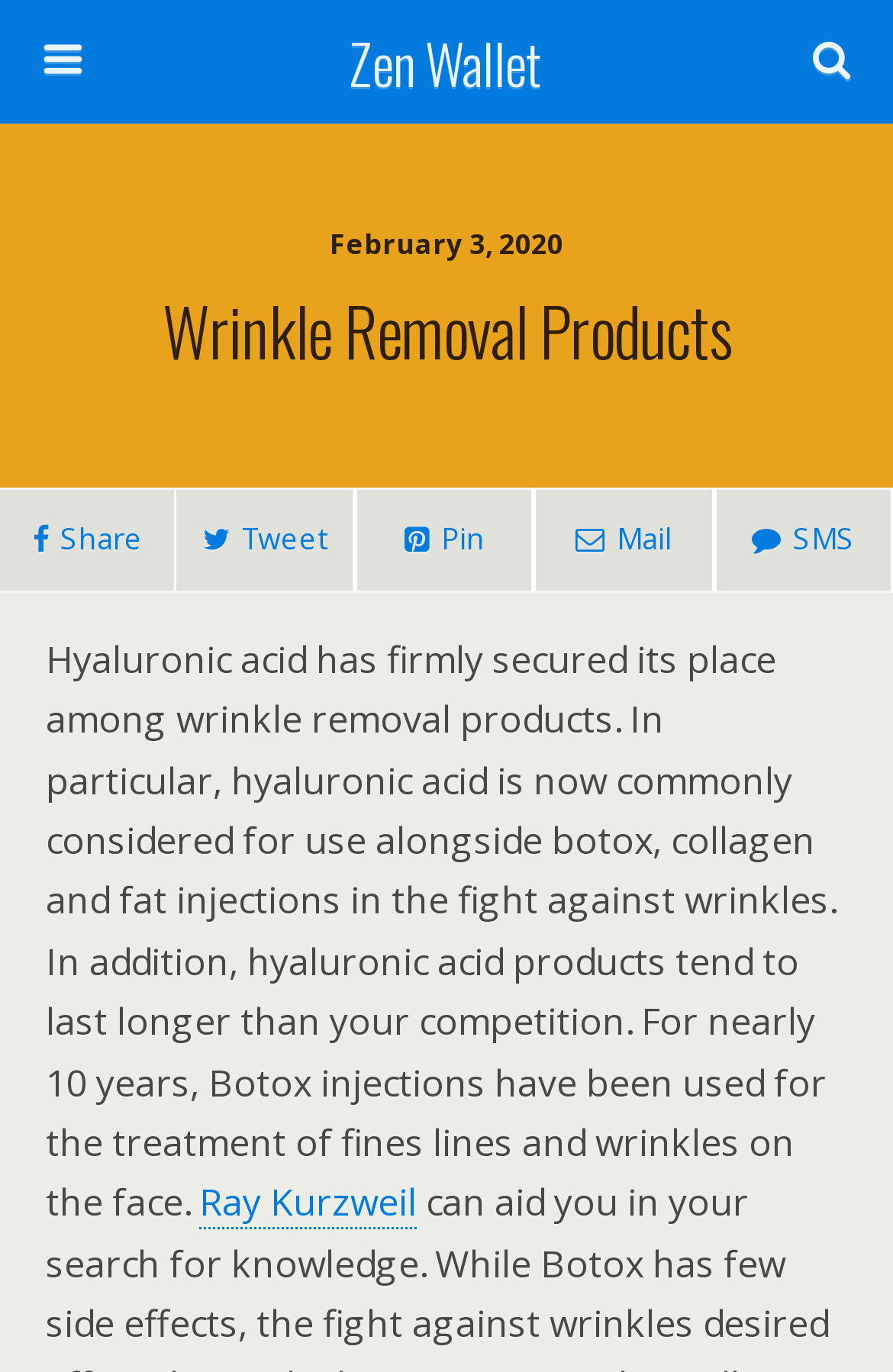Find the bounding box coordinates of the clickable area that will achieve the following instruction: "Search for products".

[0.051, 0.098, 0.754, 0.143]